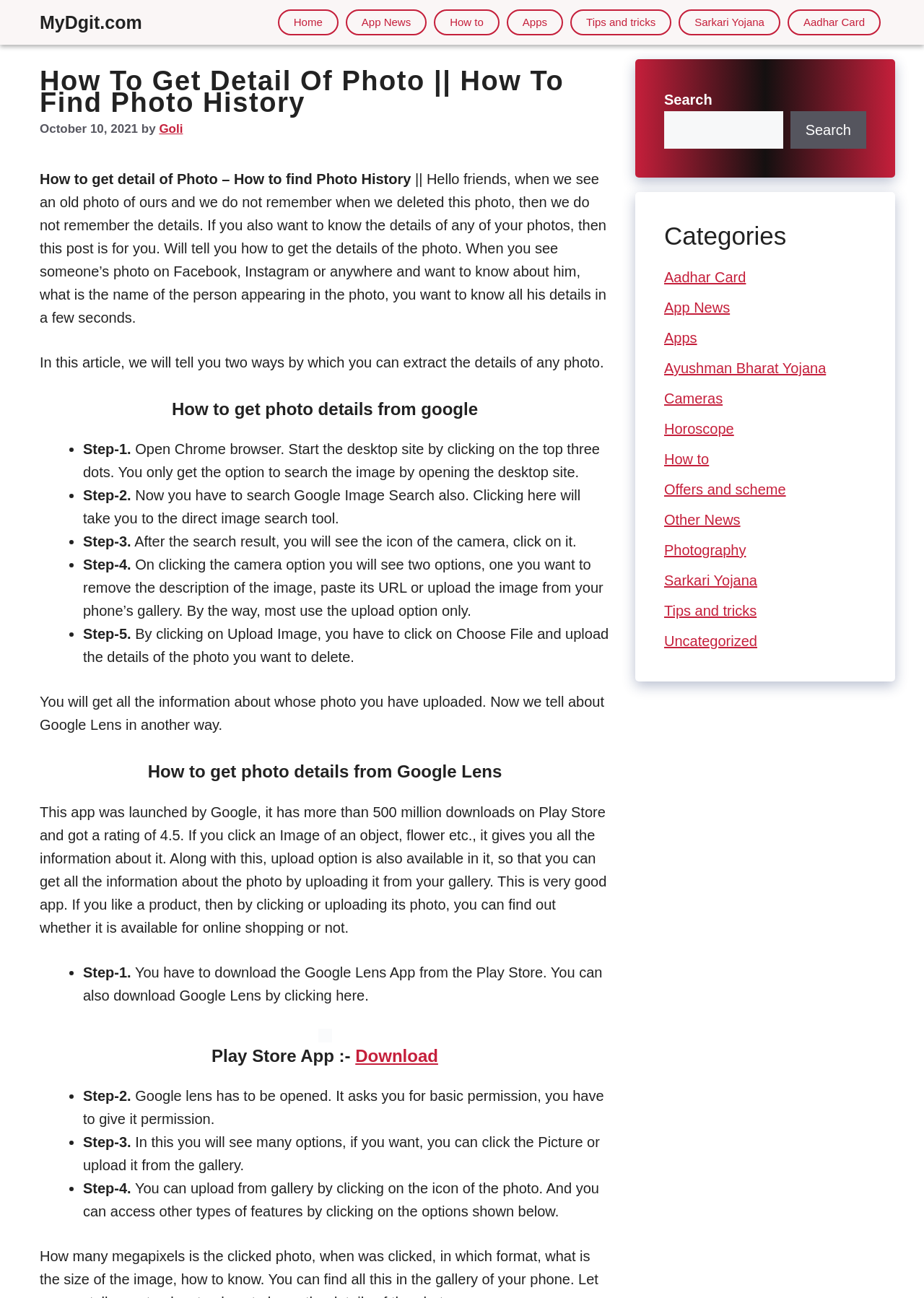What is the rating of Google Lens app?
Respond to the question with a well-detailed and thorough answer.

According to the article, Google Lens app has a rating of 4.5 on the Play Store, and it has more than 500 million downloads.